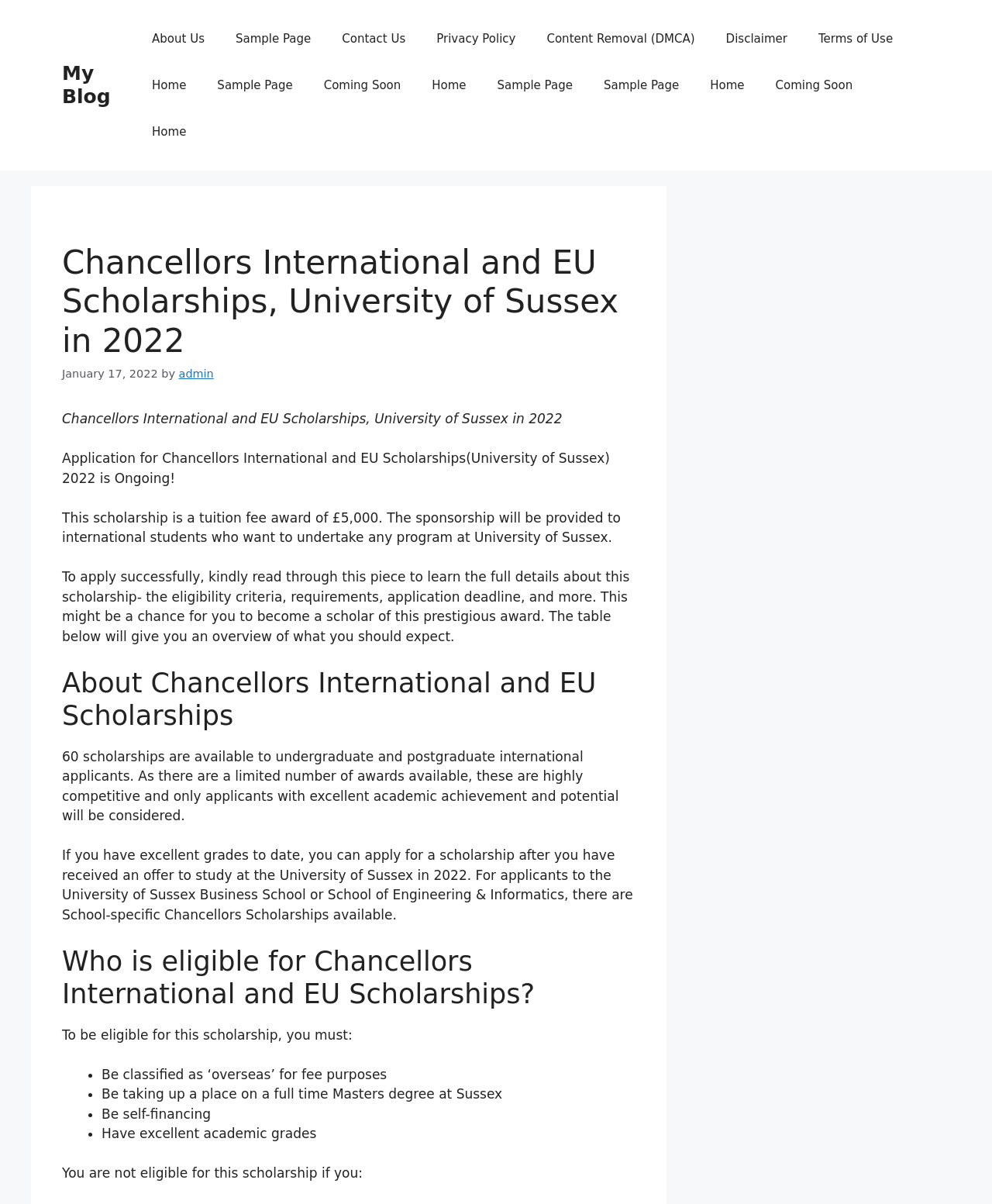Specify the bounding box coordinates for the region that must be clicked to perform the given instruction: "Click on the 'About Us' link".

[0.138, 0.013, 0.222, 0.052]